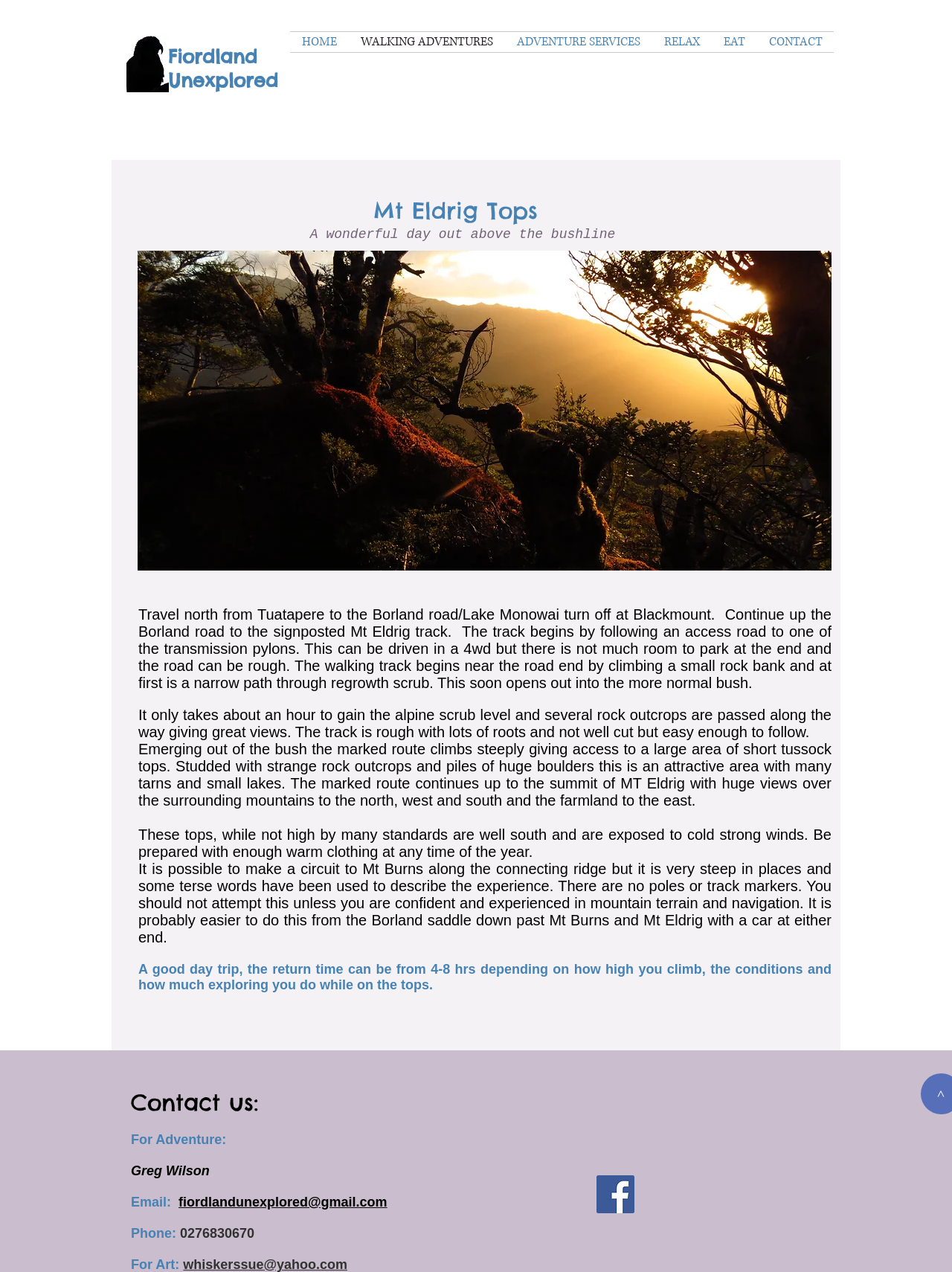Please identify the coordinates of the bounding box that should be clicked to fulfill this instruction: "Click on the HOME link".

[0.305, 0.025, 0.366, 0.041]